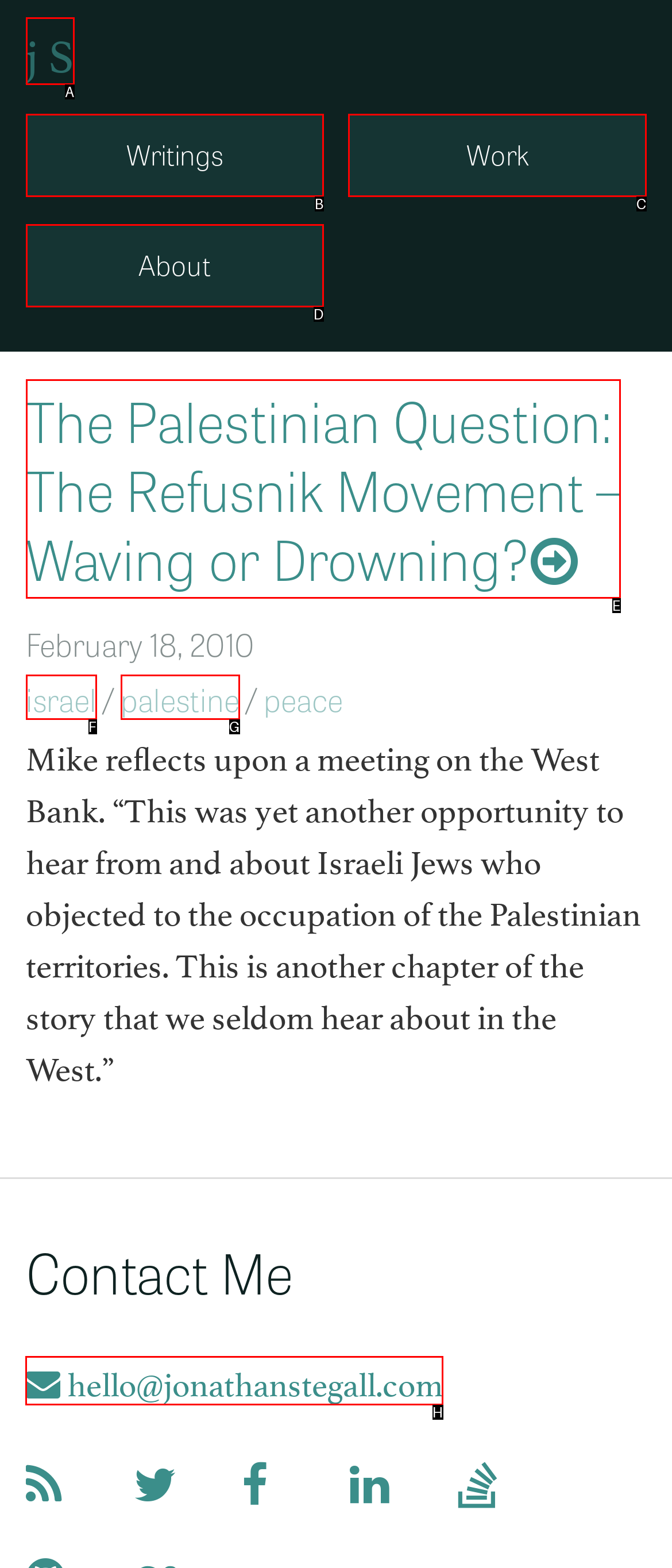Indicate the letter of the UI element that should be clicked to accomplish the task: Contact Jonathan Stegall via email. Answer with the letter only.

H